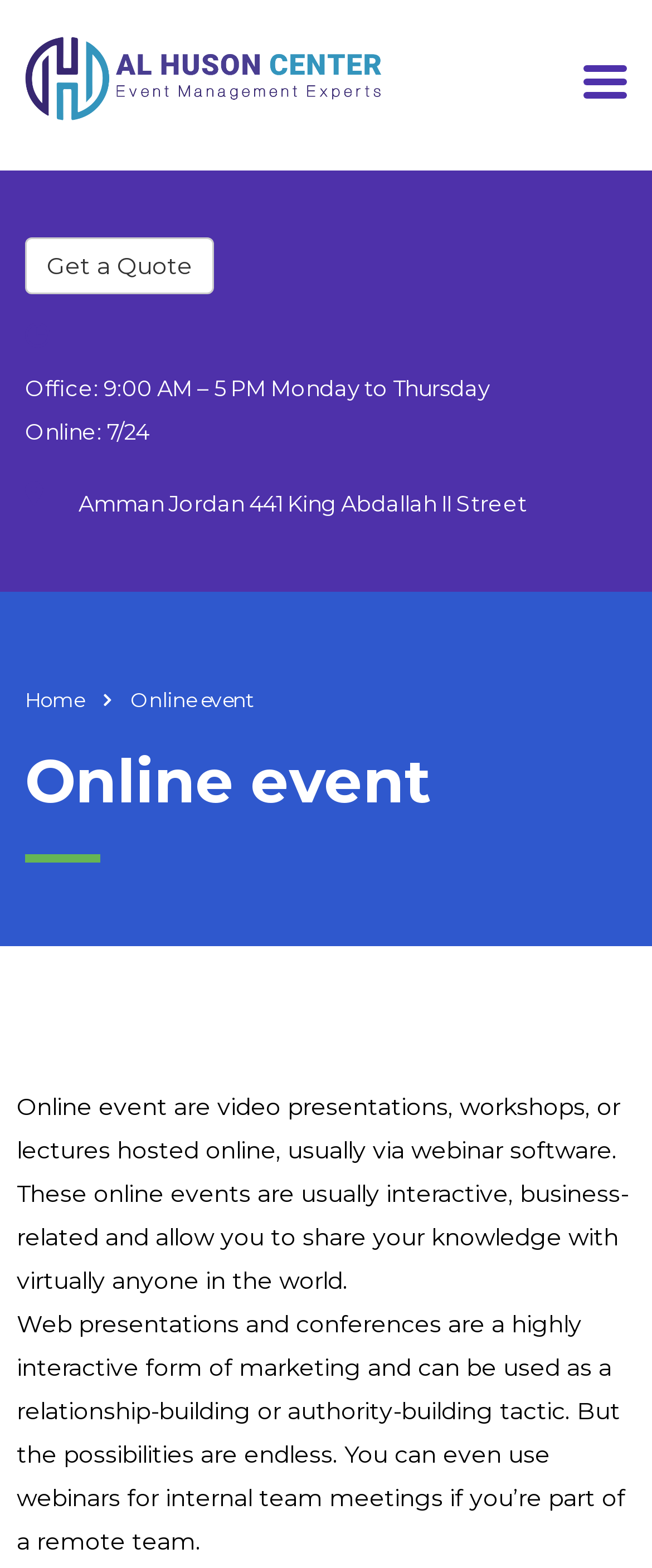Give a comprehensive overview of the webpage, including key elements.

The webpage is about an online event hosted by the Huson Center. At the top left, there is a link to the Huson Center's website, accompanied by an image with the same name. On the top right, there is a button with no text. Below the link and image, there is a link to "Get a Quote" and a static text describing the office hours and online availability. 

Further down, there is an address listed, "Amman Jordan 441 King Abdallah II Street". On the left side, there are navigation links, including "Home", and a static text "Online event". Above these links, there is a heading "Online event" that spans across the page. 

The main content of the page is a description of online events, which are video presentations, workshops, or lectures hosted online. The text explains that these events are interactive, business-related, and allow sharing knowledge with a global audience. Additionally, it highlights the benefits of web presentations and conferences as a marketing tool, and mentions their potential use for internal team meetings in remote teams.